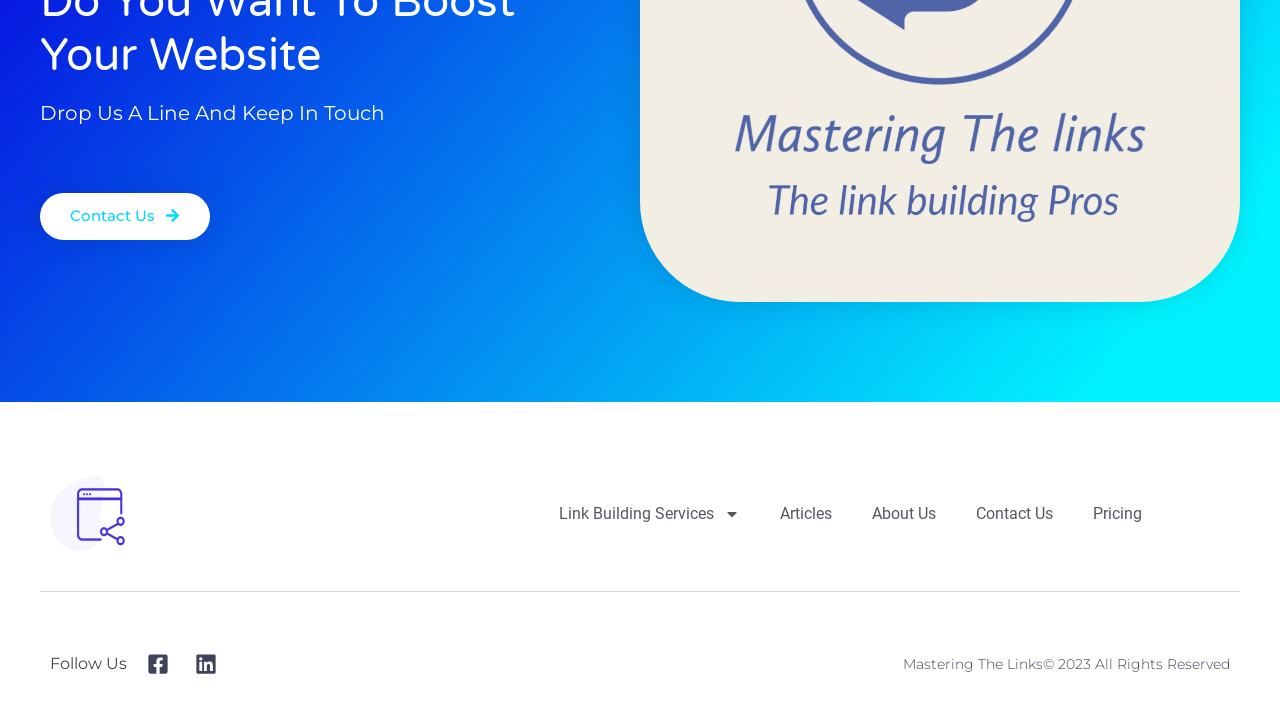How many navigation menu items are there?
Based on the content of the image, thoroughly explain and answer the question.

The navigation menu items can be found in the middle section of the webpage. There are five items: 'Link Building Services', 'Articles', 'About Us', 'Contact Us', and 'Pricing'.